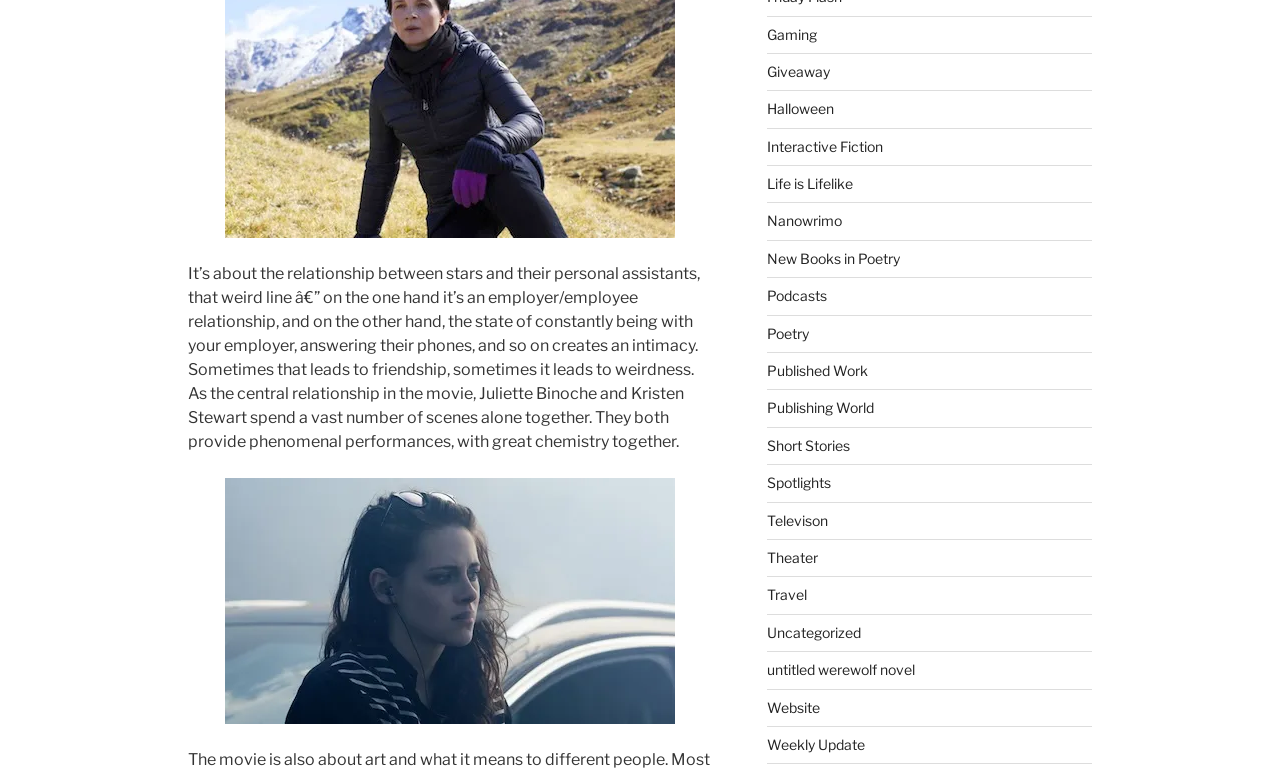Using the element description provided, determine the bounding box coordinates in the format (top-left x, top-left y, bottom-right x, bottom-right y). Ensure that all values are floating point numbers between 0 and 1. Element description: New Books in Poetry

[0.599, 0.323, 0.703, 0.345]